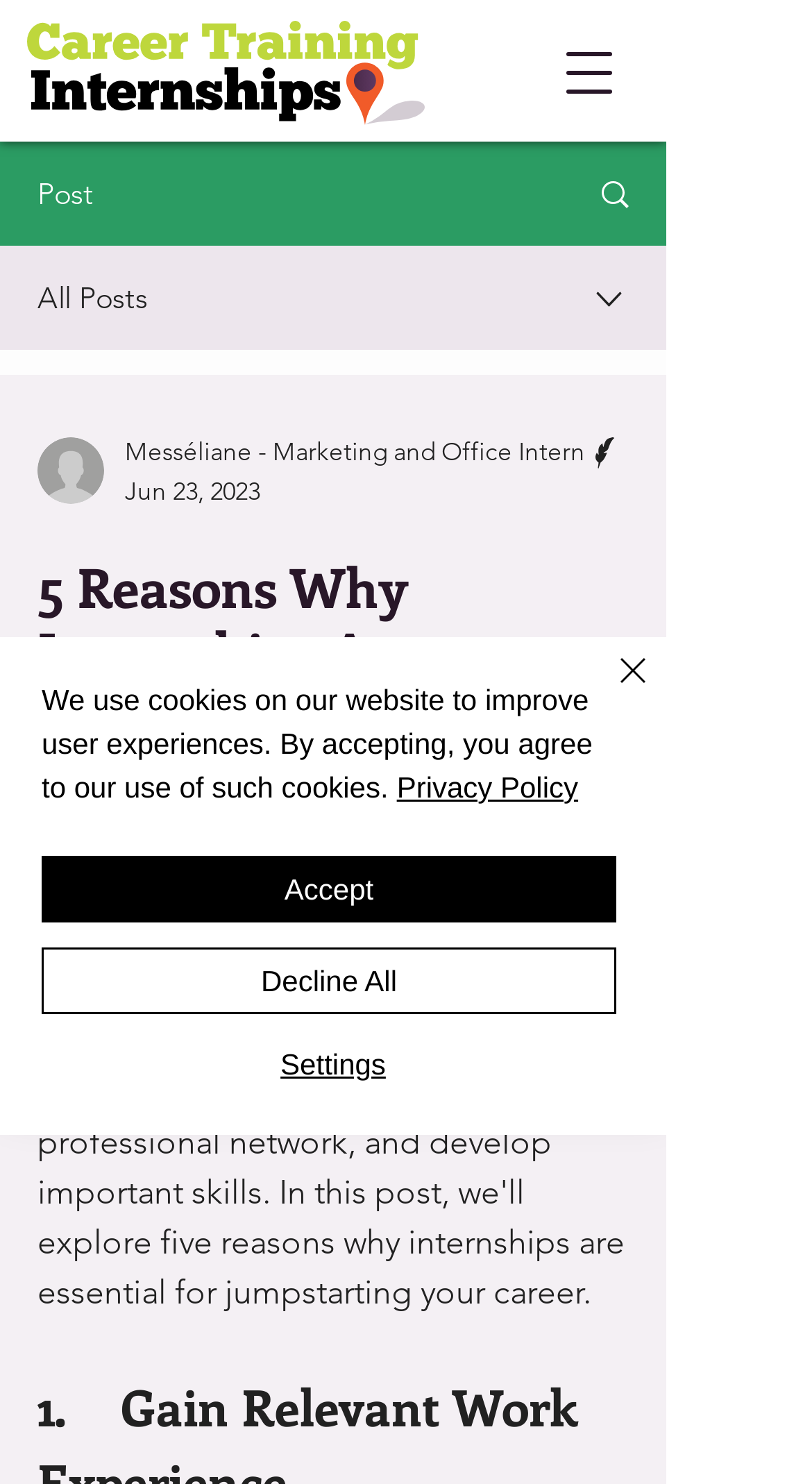How many navigation links are there?
Answer the question with just one word or phrase using the image.

3